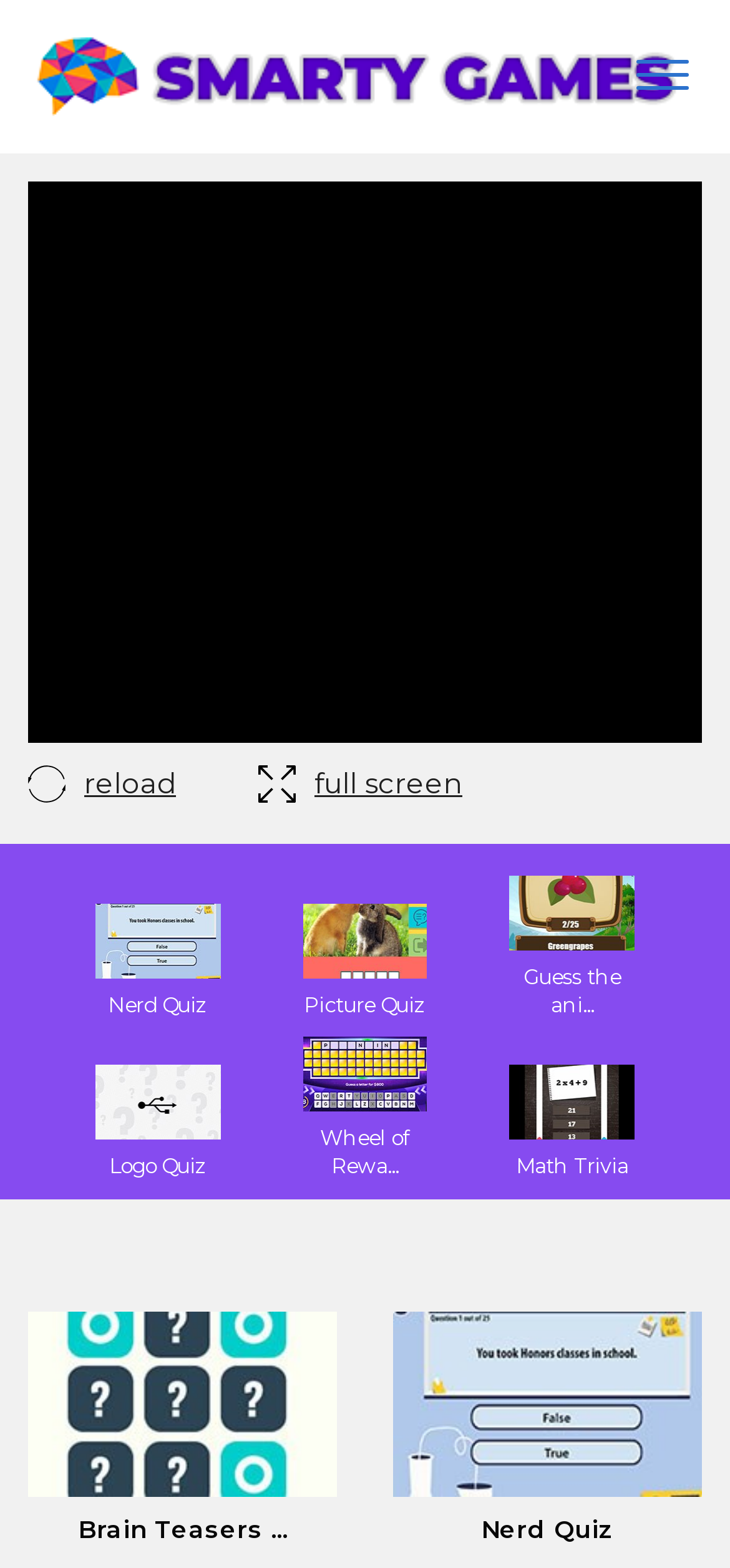Identify and provide the text of the main header on the webpage.

Car Logo Quiz